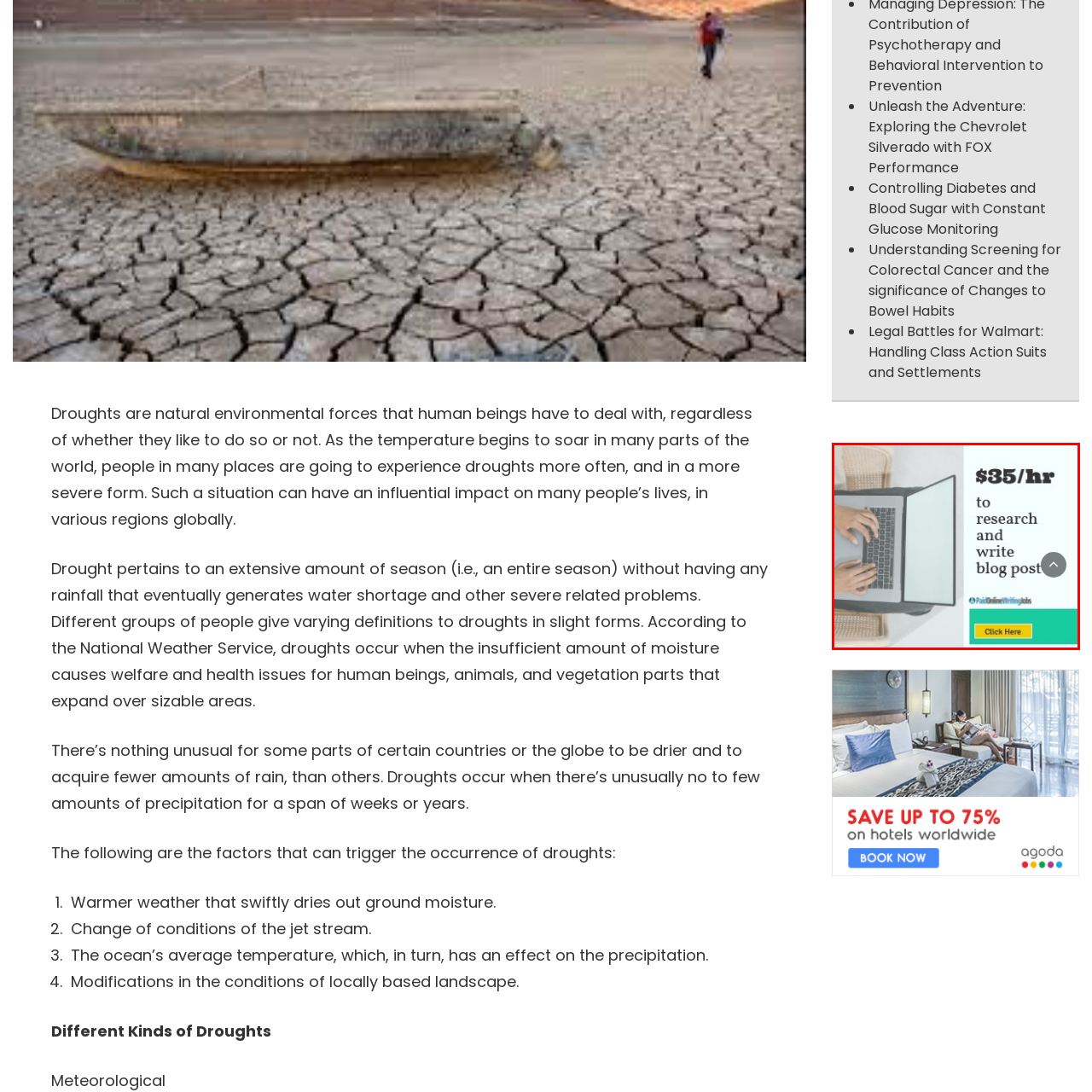Provide a comprehensive description of the image highlighted within the red bounding box.

The image showcases a laptop positioned on a stylish, light-colored surface, possibly a table or desk, with hands gently resting on the keyboard, indicating active engagement in work. Prominently displayed on the screen is a bold, inviting text that reads "$35/hr to research and write blog posts," suggesting an enticing opportunity for freelance writers or content creators. This is accompanied by a call-to-action button labeled "Click Here," further encouraging potential applicants to take action. The overall composition conveys a modern and professional atmosphere, appealing to those interested in online writing jobs.